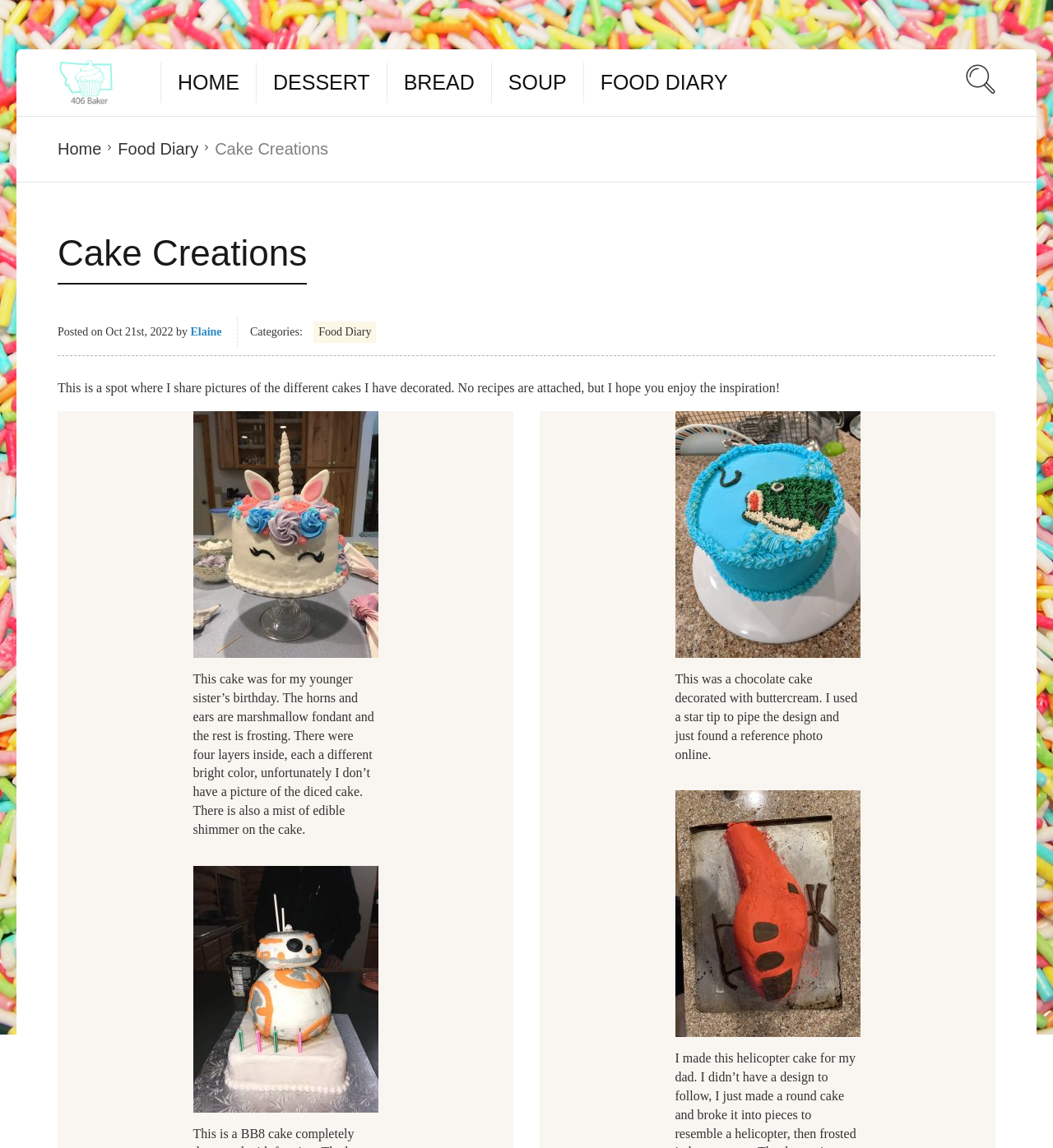Please mark the clickable region by giving the bounding box coordinates needed to complete this instruction: "Contact the institution's support service".

None